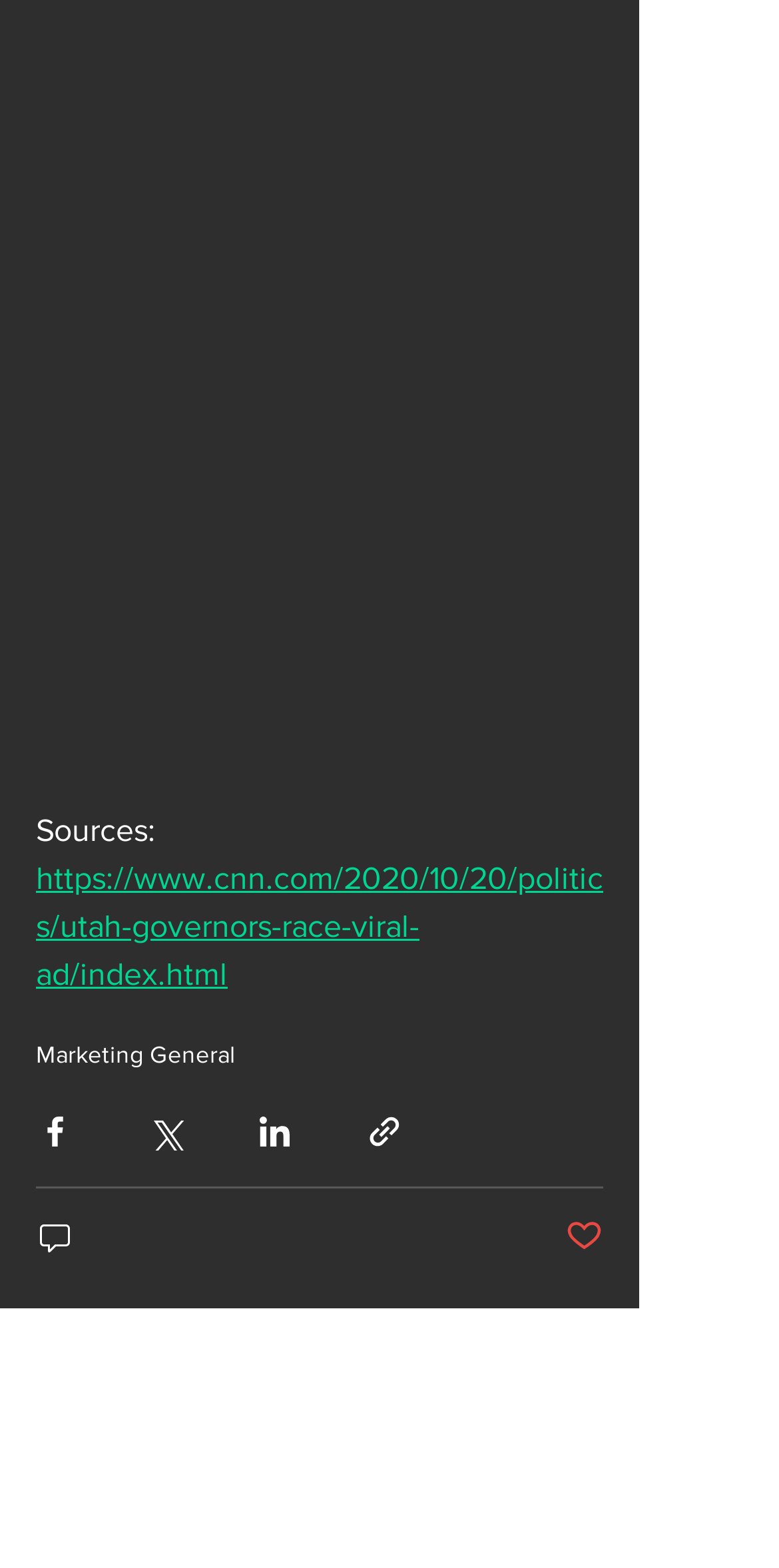Find the bounding box coordinates for the UI element that matches this description: "Post not marked as liked".

[0.726, 0.775, 0.774, 0.802]